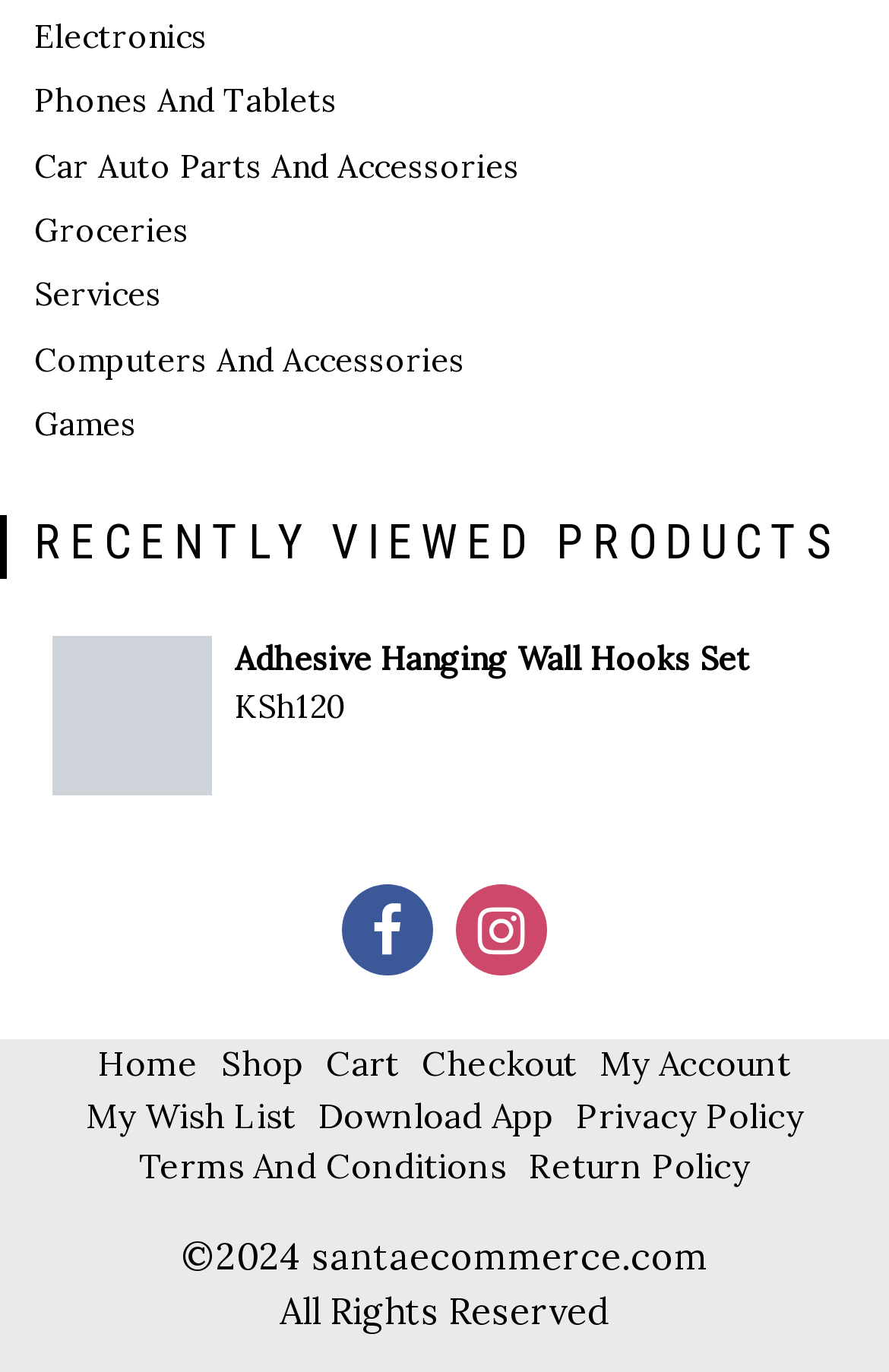What is the copyright information at the bottom of the page? Based on the image, give a response in one word or a short phrase.

©2024 santaecommerce.com All Rights Reserved